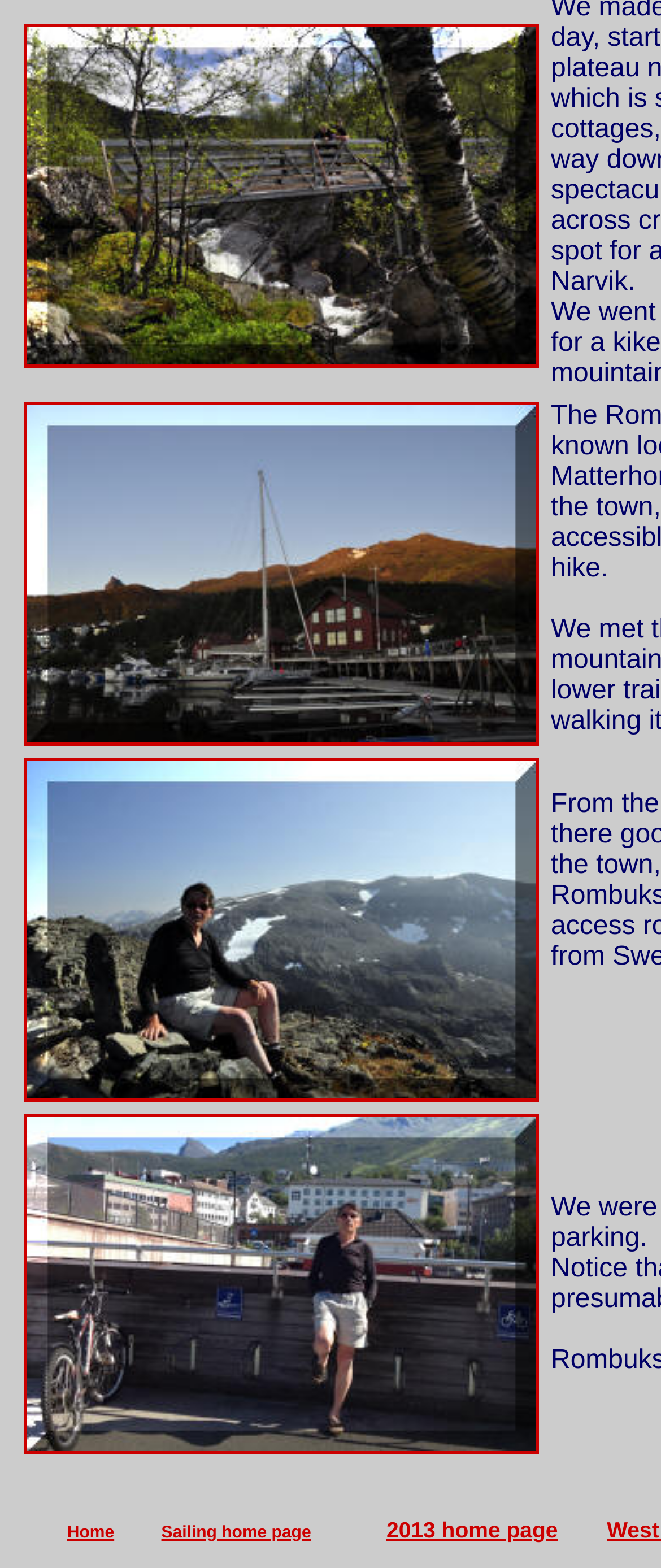How many links are in the top section?
Please give a detailed answer to the question using the information shown in the image.

I counted the number of links in the top section of the webpage, which are arranged in a table layout. There are four links, each with an accompanying image.